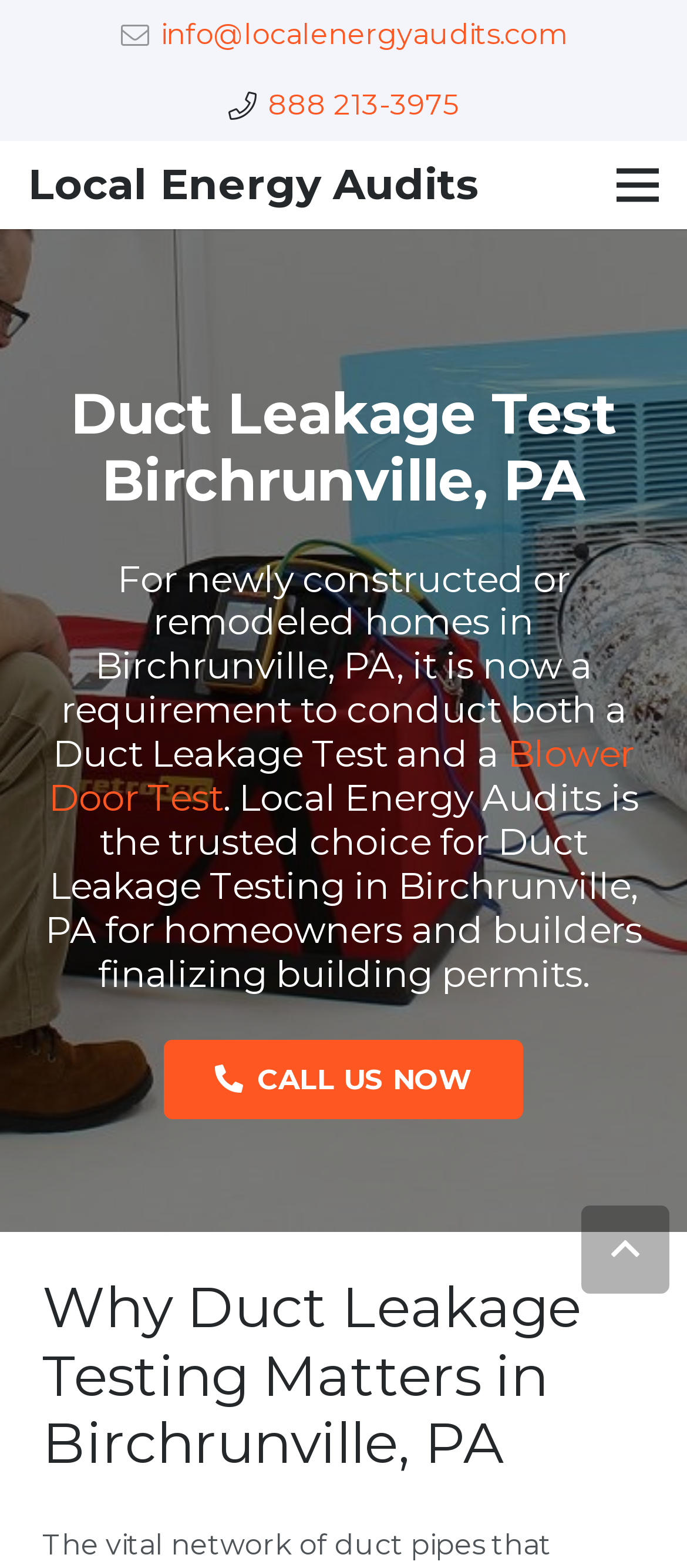Answer the following query with a single word or phrase:
What is the phone number for duct leakage testing?

(888) 213-3975